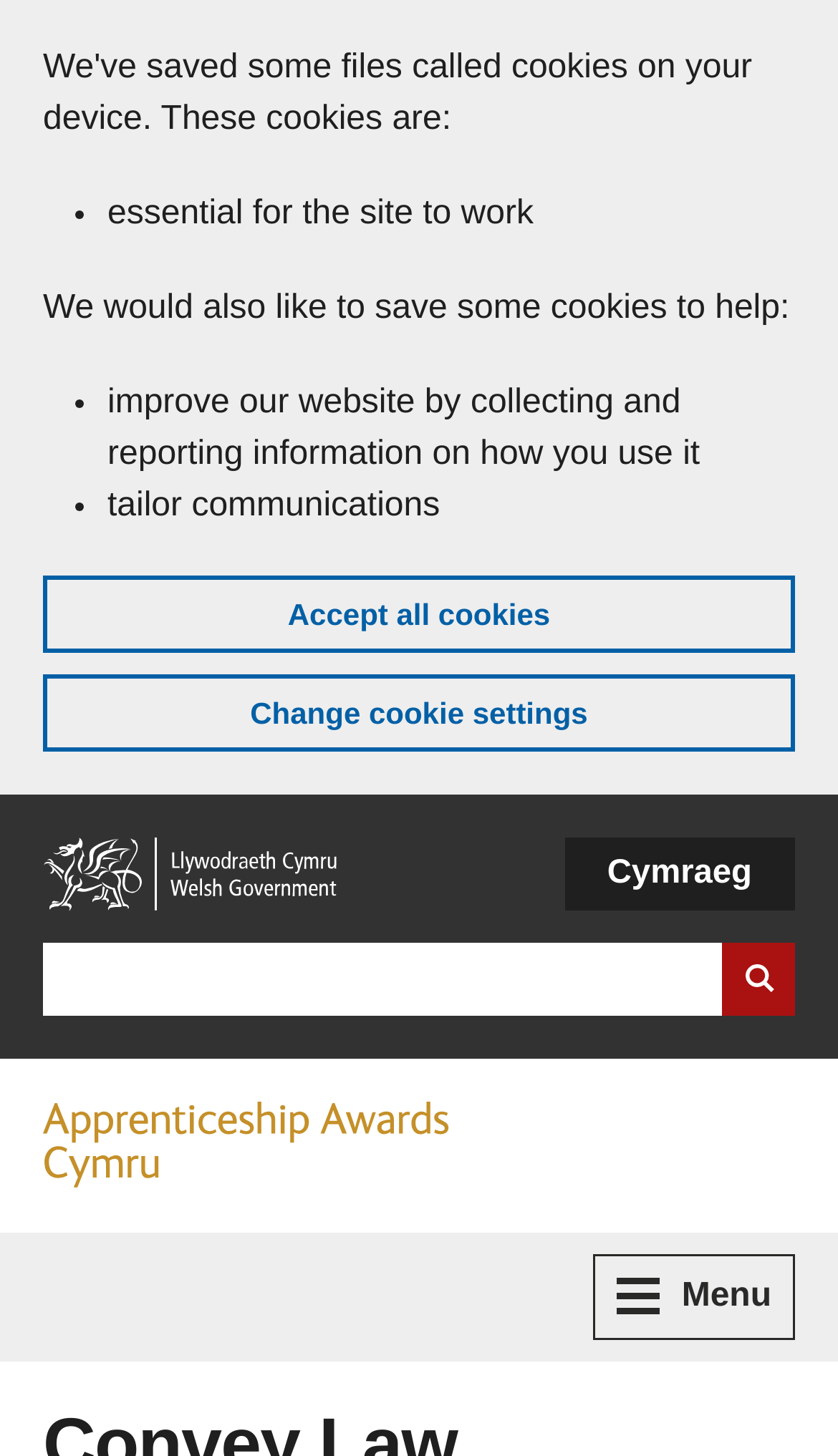Locate the bounding box coordinates of the clickable area needed to fulfill the instruction: "Skip to main content".

[0.051, 0.015, 0.103, 0.029]